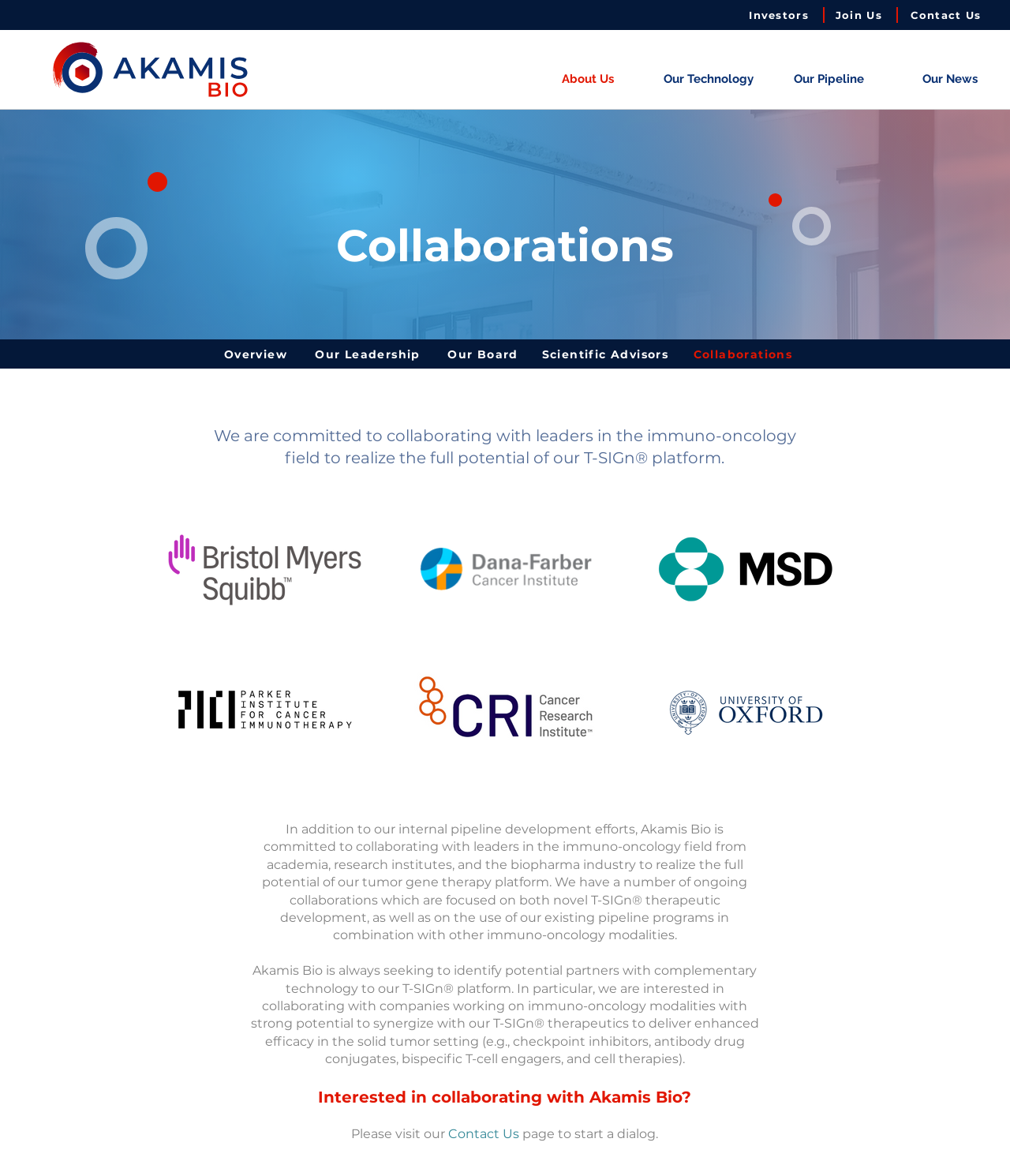Determine the bounding box of the UI element mentioned here: "Collaborations". The coordinates must be in the format [left, top, right, bottom] with values ranging from 0 to 1.

[0.674, 0.291, 0.8, 0.311]